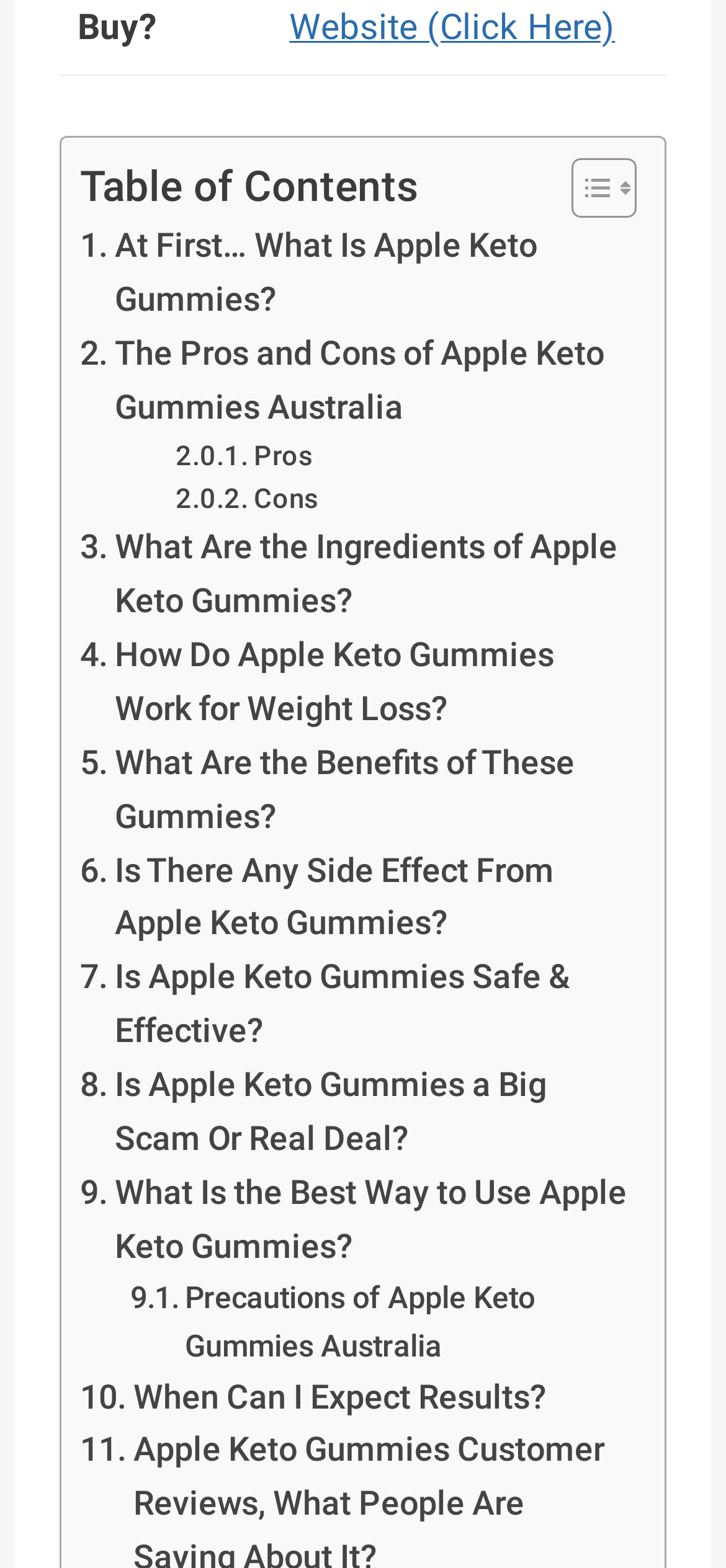Find the bounding box coordinates of the element to click in order to complete this instruction: "Read about What Is Apple Keto Gummies". The bounding box coordinates must be four float numbers between 0 and 1, denoted as [left, top, right, bottom].

[0.11, 0.14, 0.864, 0.209]